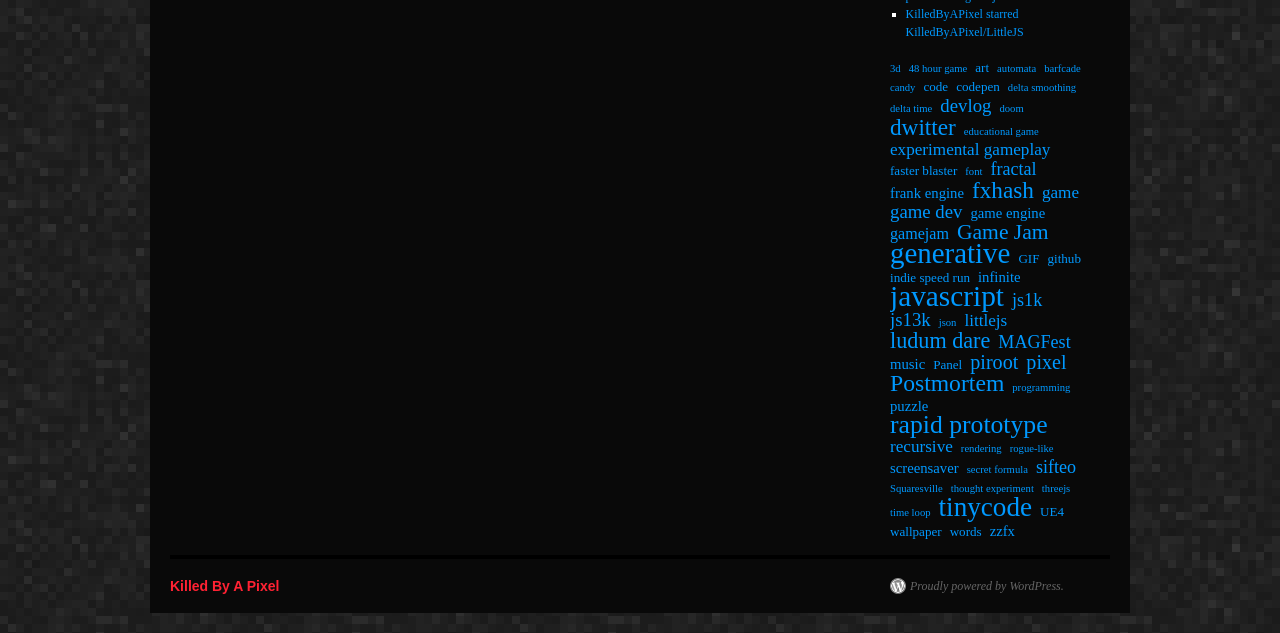How many items are in the 'generative' category?
Please provide a single word or phrase as the answer based on the screenshot.

44